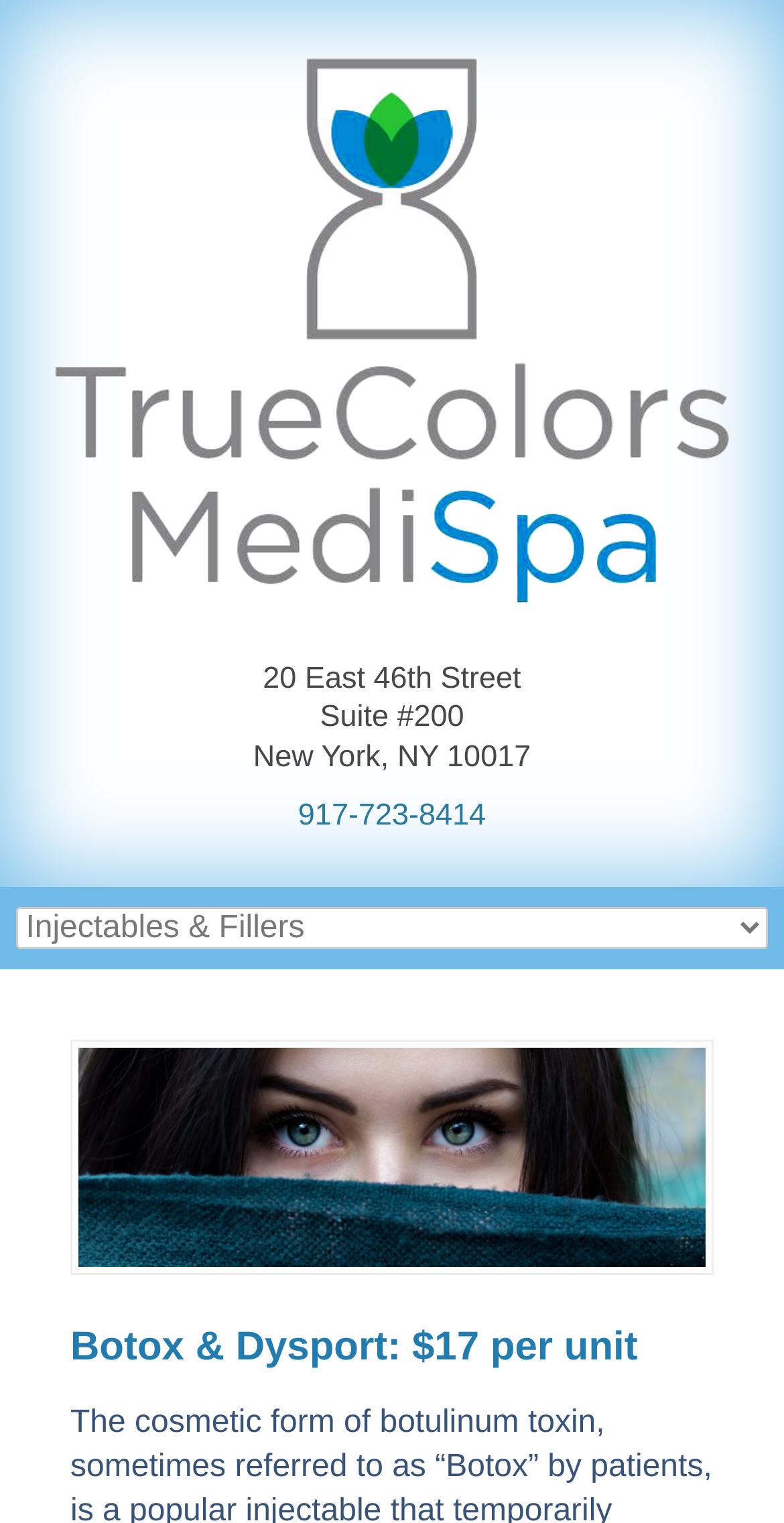Identify the bounding box coordinates for the UI element described as follows: "alt="TrueColors MediSpa NYC"". Ensure the coordinates are four float numbers between 0 and 1, formatted as [left, top, right, bottom].

[0.038, 0.026, 0.962, 0.419]